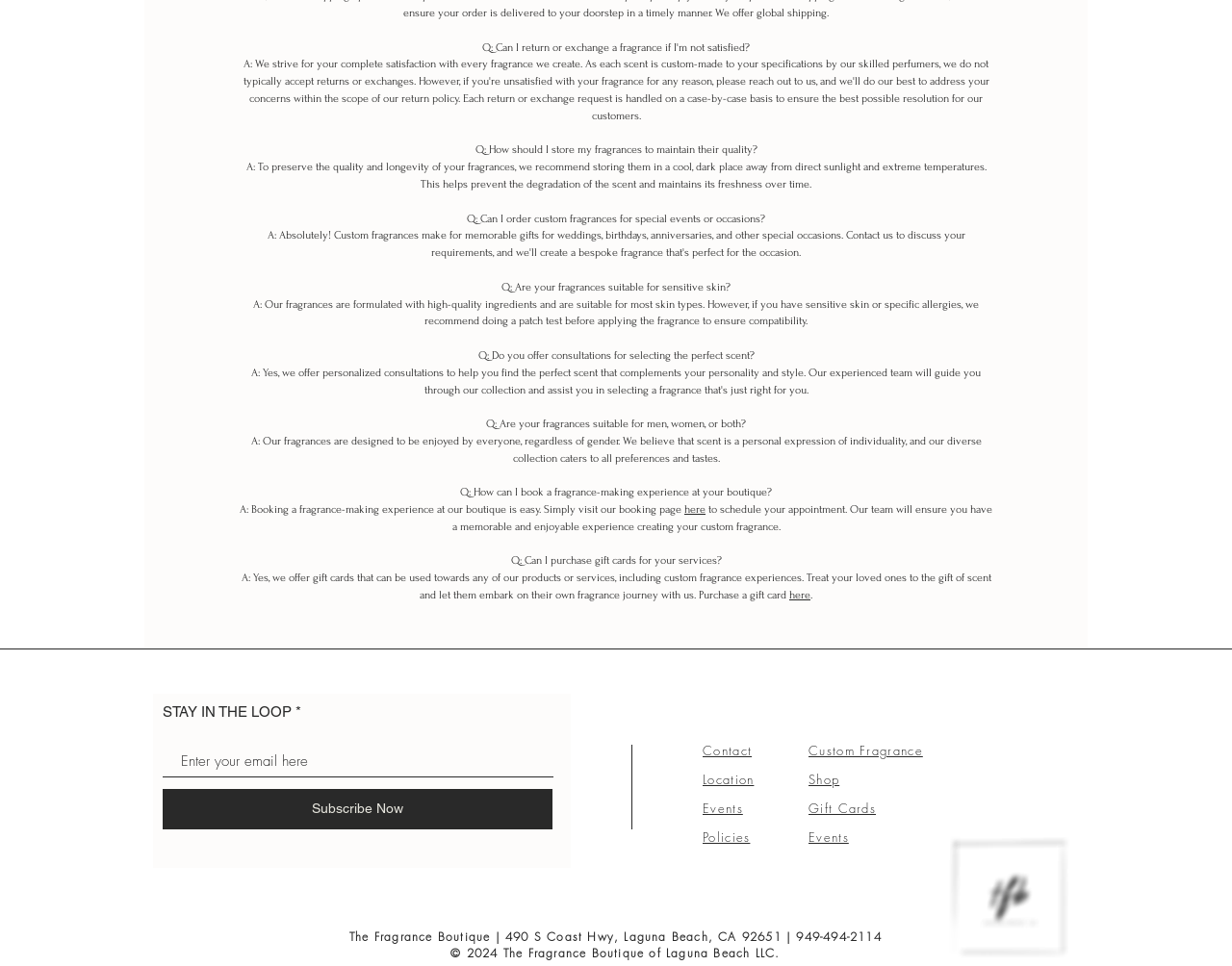What is the location of The Fragrance Boutique?
Answer the question with as much detail as you can, using the image as a reference.

The webpage provides the address of The Fragrance Boutique, which is 490 S Coast Hwy, Laguna Beach, CA 92651, indicating its physical location.